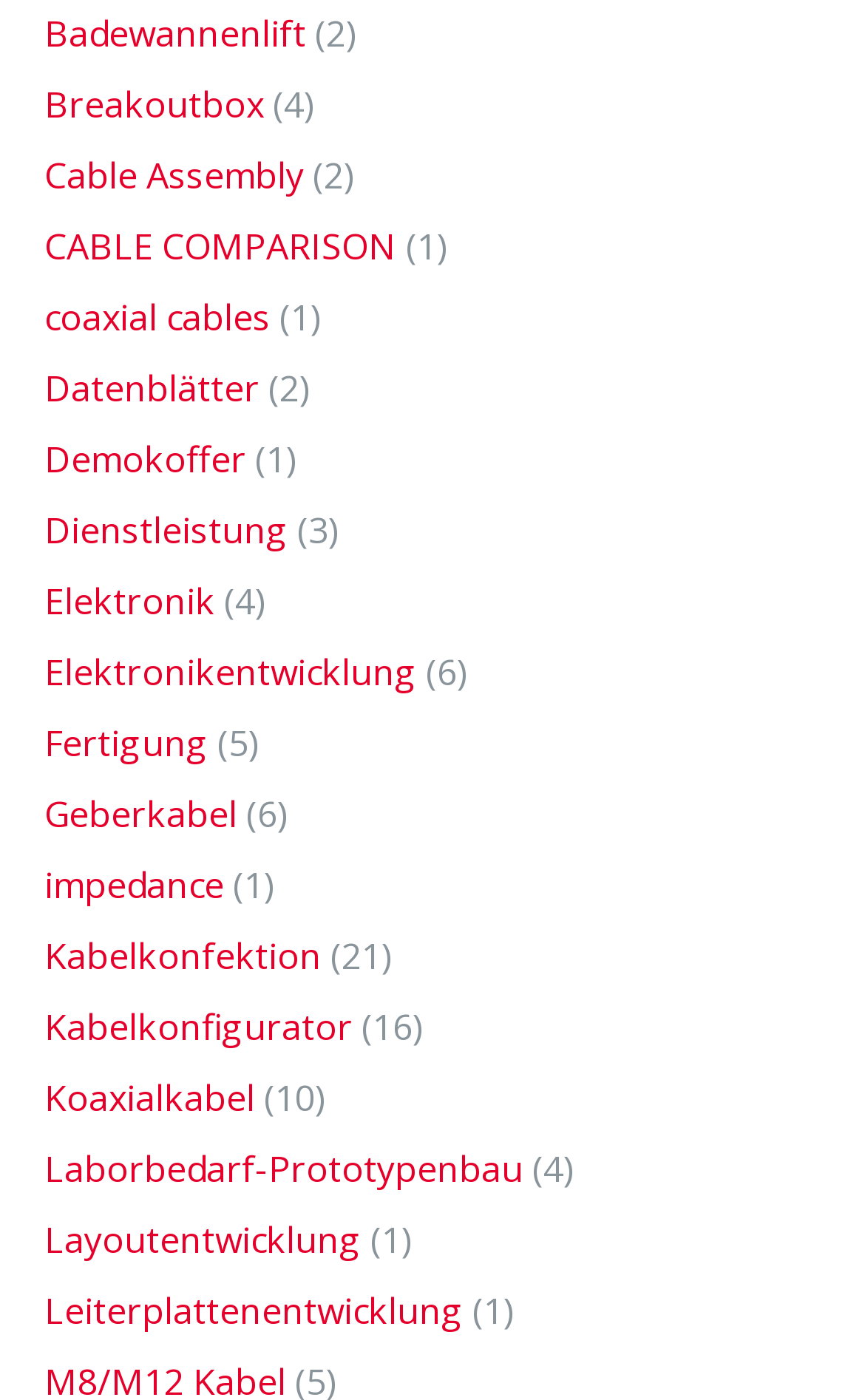Find the bounding box of the element with the following description: "CABLE COMPARISON". The coordinates must be four float numbers between 0 and 1, formatted as [left, top, right, bottom].

[0.051, 0.159, 0.459, 0.194]